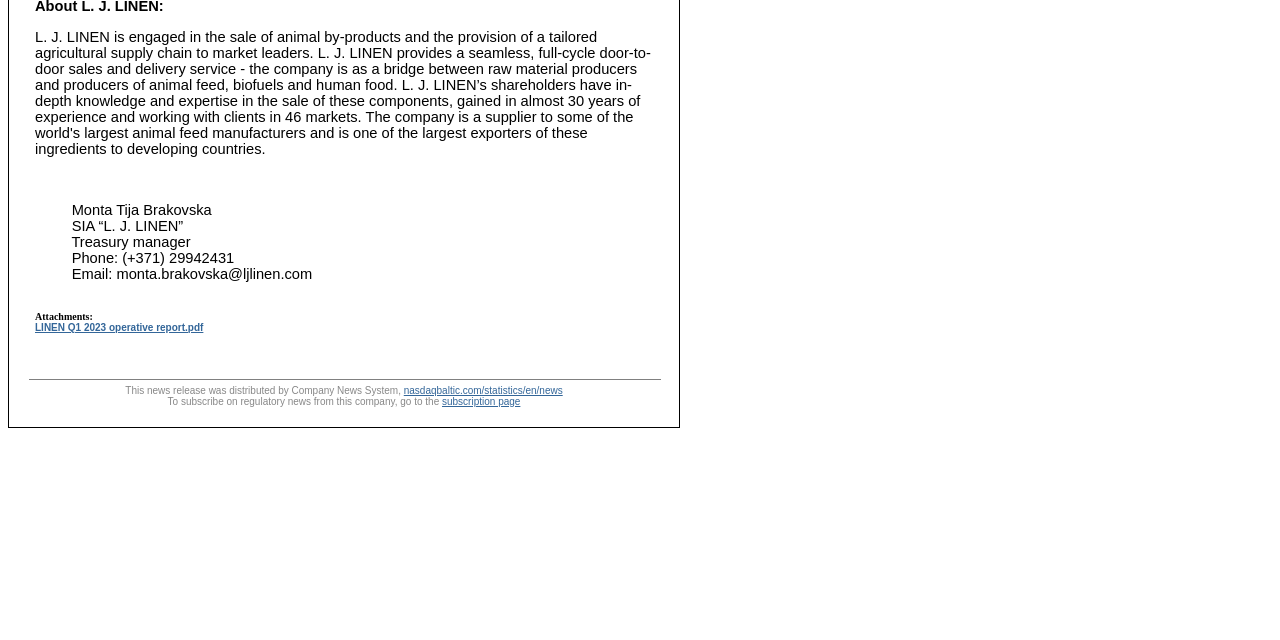Determine the bounding box for the UI element described here: "LINEN Q1 2023 operative report.pdf".

[0.027, 0.503, 0.159, 0.52]